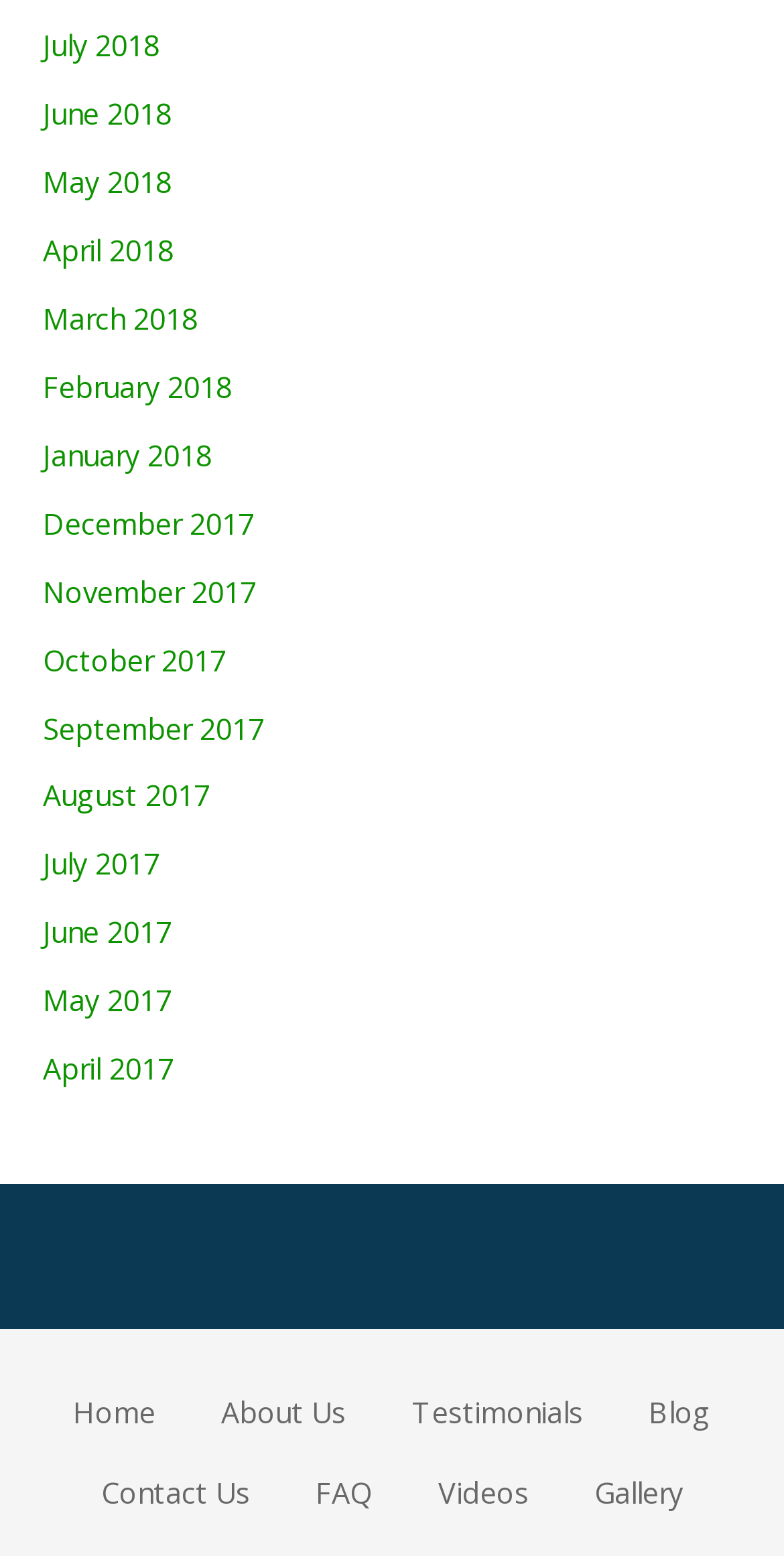What is the earliest month listed?
Please answer the question with a single word or phrase, referencing the image.

December 2017